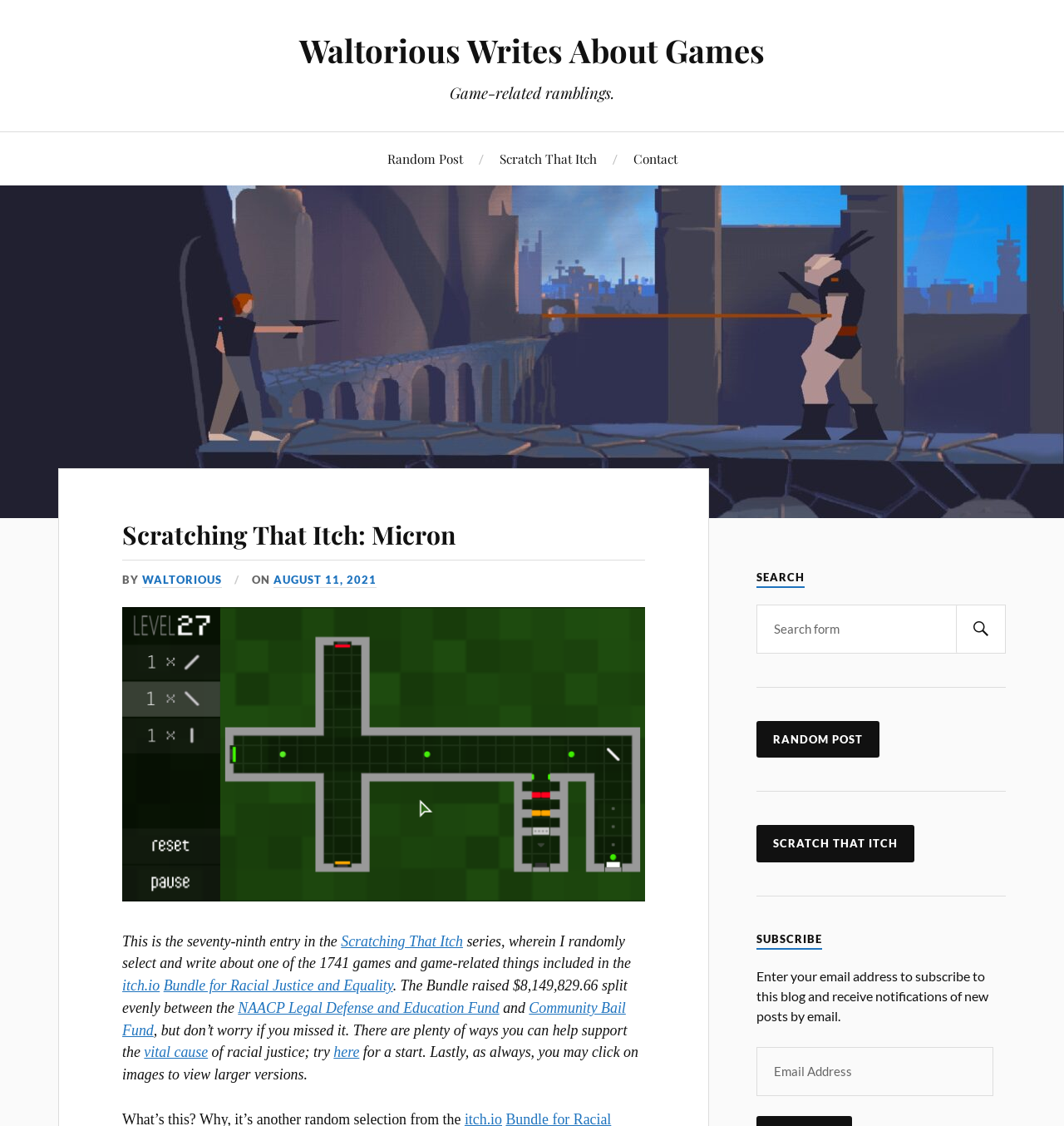Identify the bounding box coordinates necessary to click and complete the given instruction: "Subscribe to the blog".

[0.711, 0.93, 0.934, 0.973]